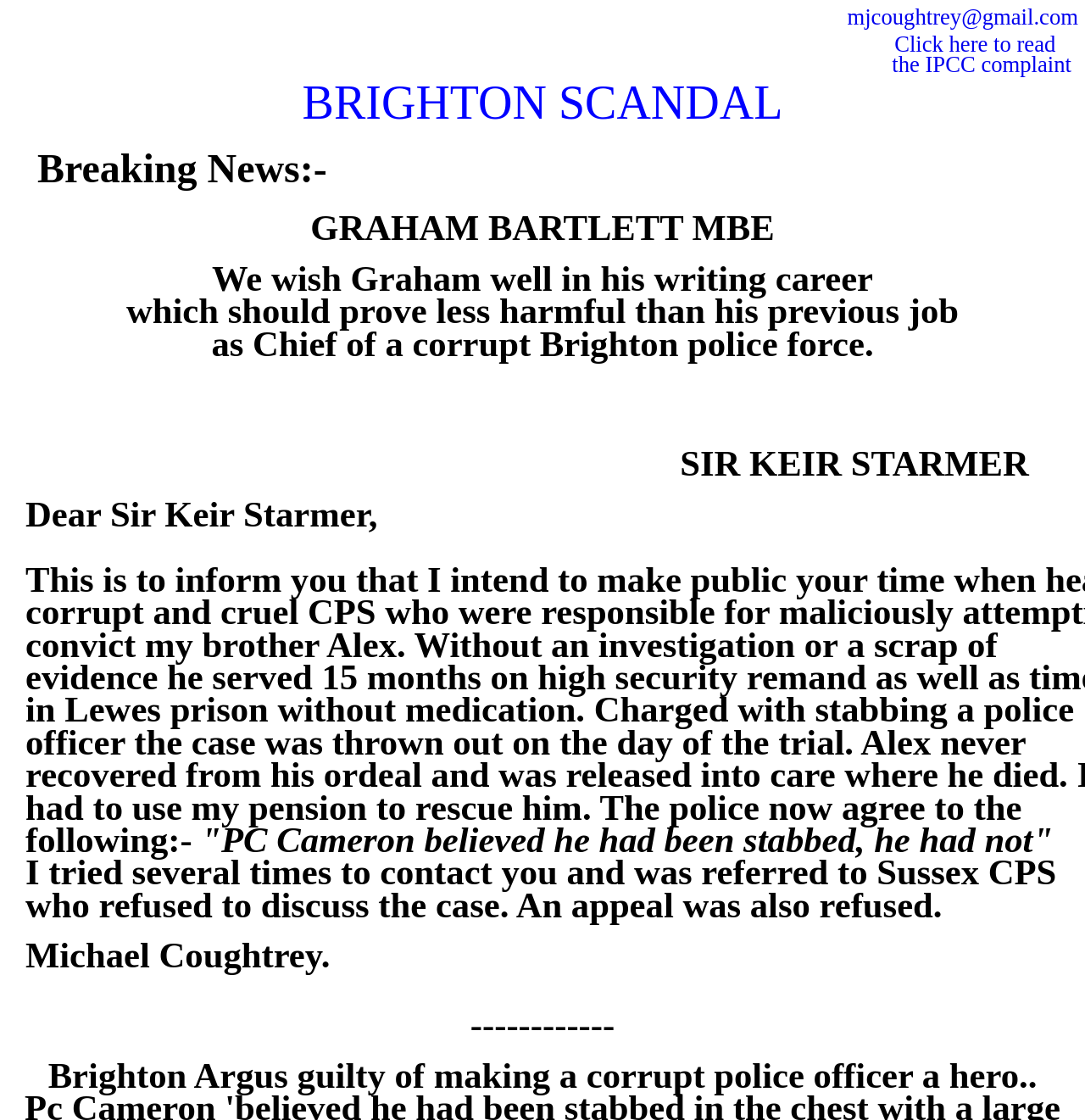Extract the bounding box coordinates for the HTML element that matches this description: "as Scott Jehl pointed out". The coordinates should be four float numbers between 0 and 1, i.e., [left, top, right, bottom].

None